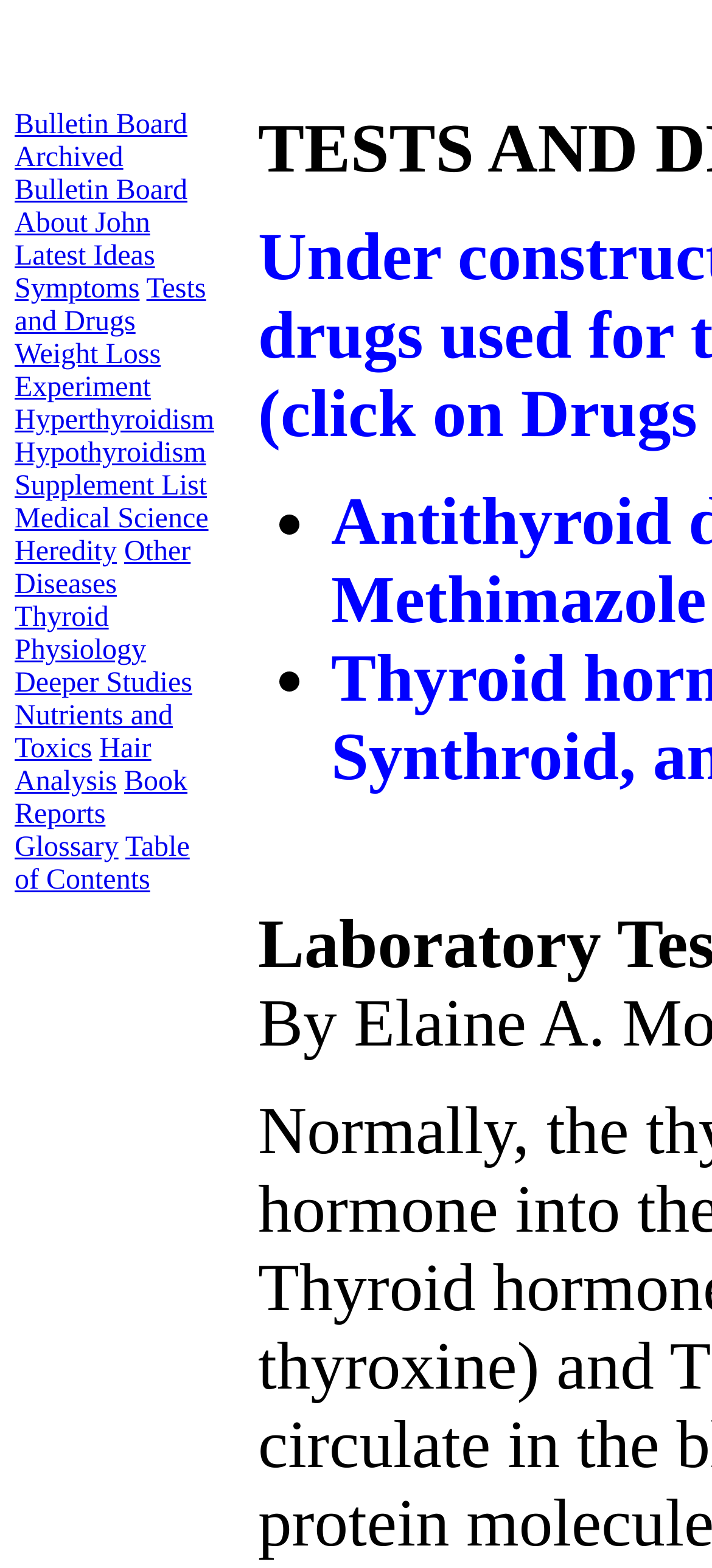Identify the bounding box coordinates necessary to click and complete the given instruction: "view Symptoms".

[0.021, 0.175, 0.196, 0.194]